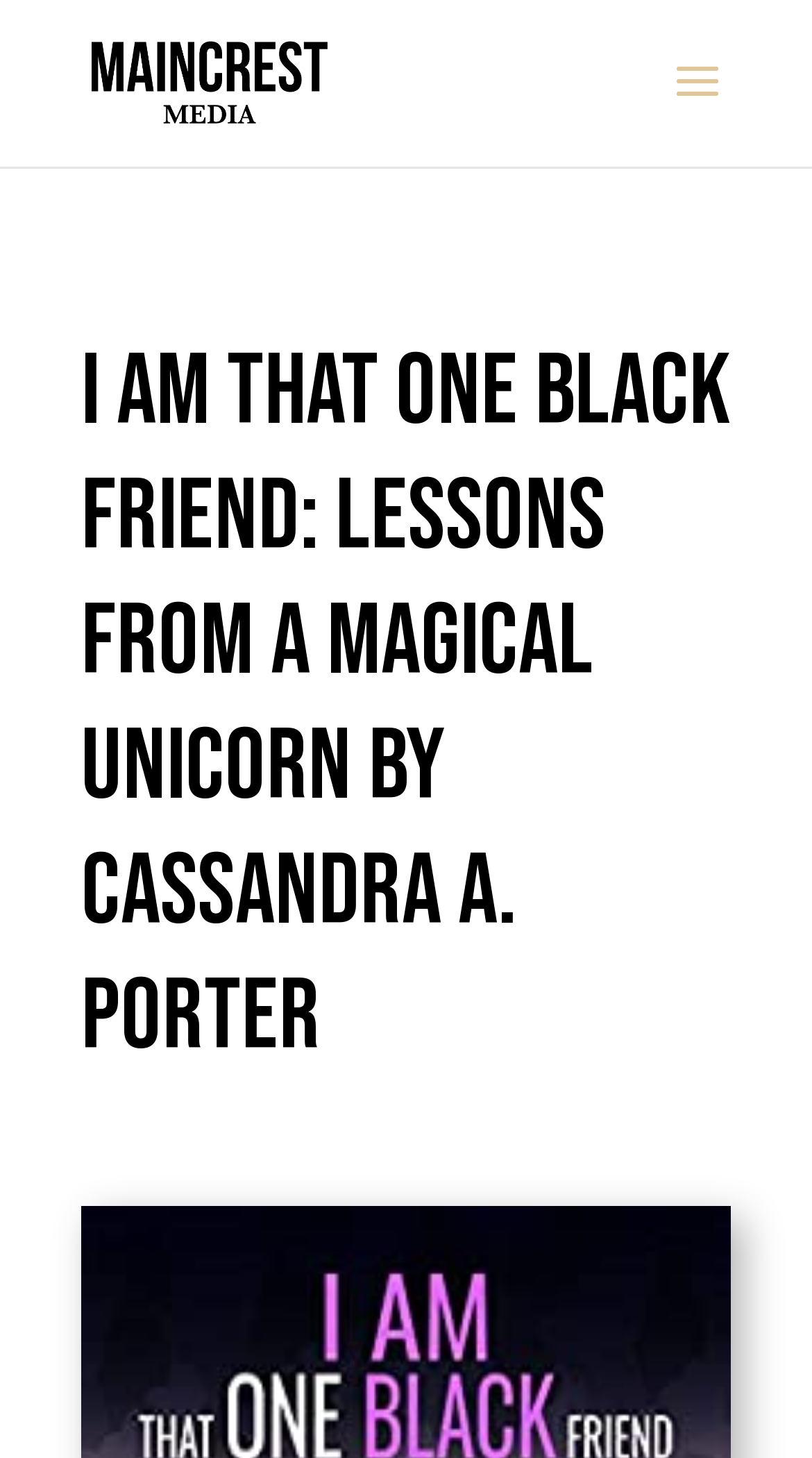Locate the bounding box coordinates of the UI element described by: "alt="Maincrest Media"". Provide the coordinates as four float numbers between 0 and 1, formatted as [left, top, right, bottom].

[0.108, 0.045, 0.407, 0.072]